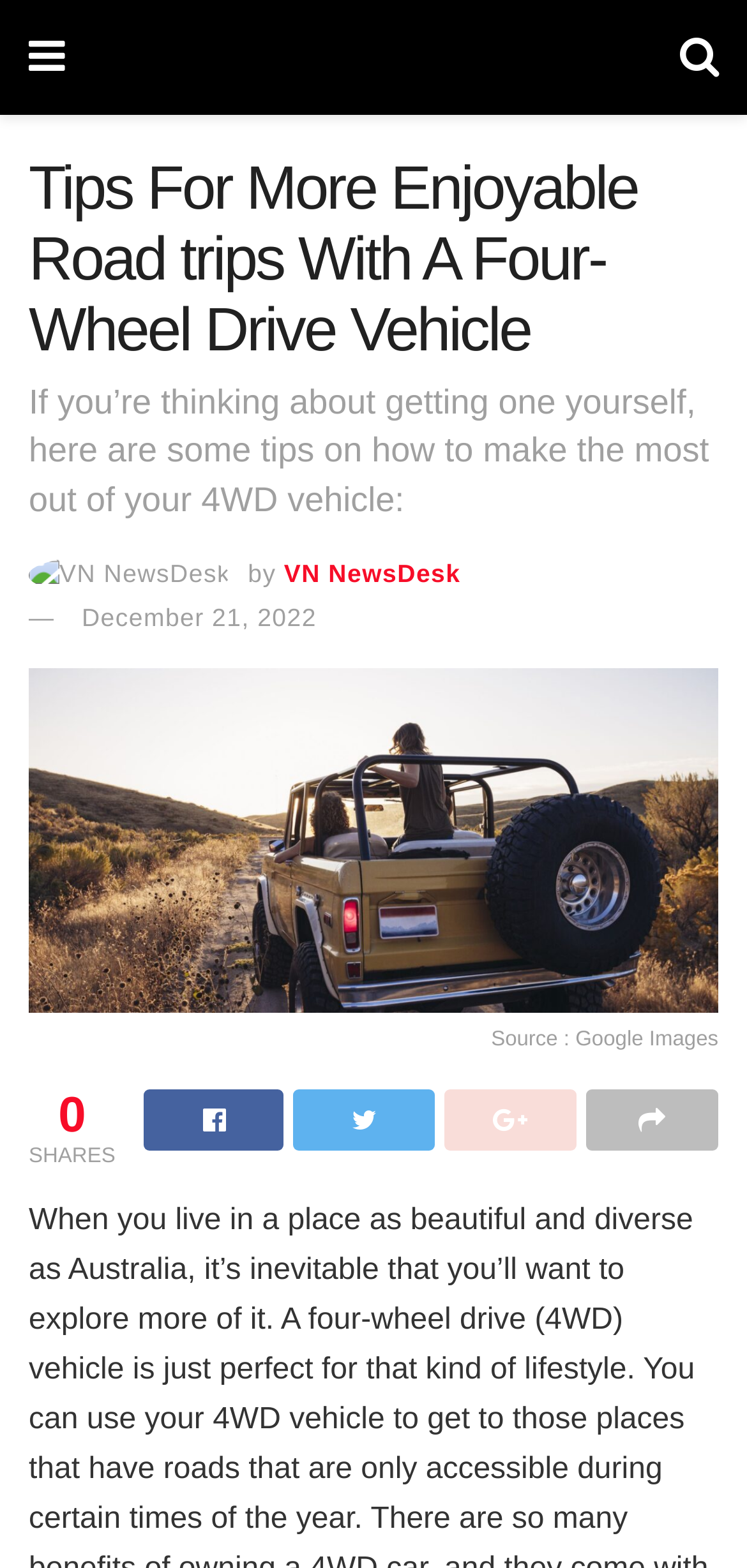Describe every aspect of the webpage comprehensively.

This webpage is about tips for more enjoyable road trips with a four-wheel drive vehicle. At the top left, there is a link with a Facebook icon, and next to it, a link to "Vanlife Daily" with an accompanying image of the same name. On the top right, there is a link with a Twitter icon. 

Below these links, there is a main heading that reads "Tips For More Enjoyable Road trips With A Four-Wheel Drive Vehicle". Underneath this heading, there is a subheading that explains the purpose of the article, which is to provide tips on how to make the most out of a 4WD vehicle. 

To the left of the subheading, there is an image of "VN NewsDesk", accompanied by the text "by" and a link to "VN NewsDesk". Below this, there is a link to the date "December 21, 2022". 

The main content of the webpage is an article, which is not fully described in the accessibility tree. However, there is a link to the article's title, "Tips-For-More-Enjoyable-Roadtrips-With-A-Four-Wheel-Drive-Vehicle-Vanlife-Daily", which is accompanied by an image of the same name. 

At the bottom of the webpage, there is a section with social media links, including Facebook, Twitter, Pinterest, and Email, represented by their respective icons. Above these links, there is a text that reads "SHARES".